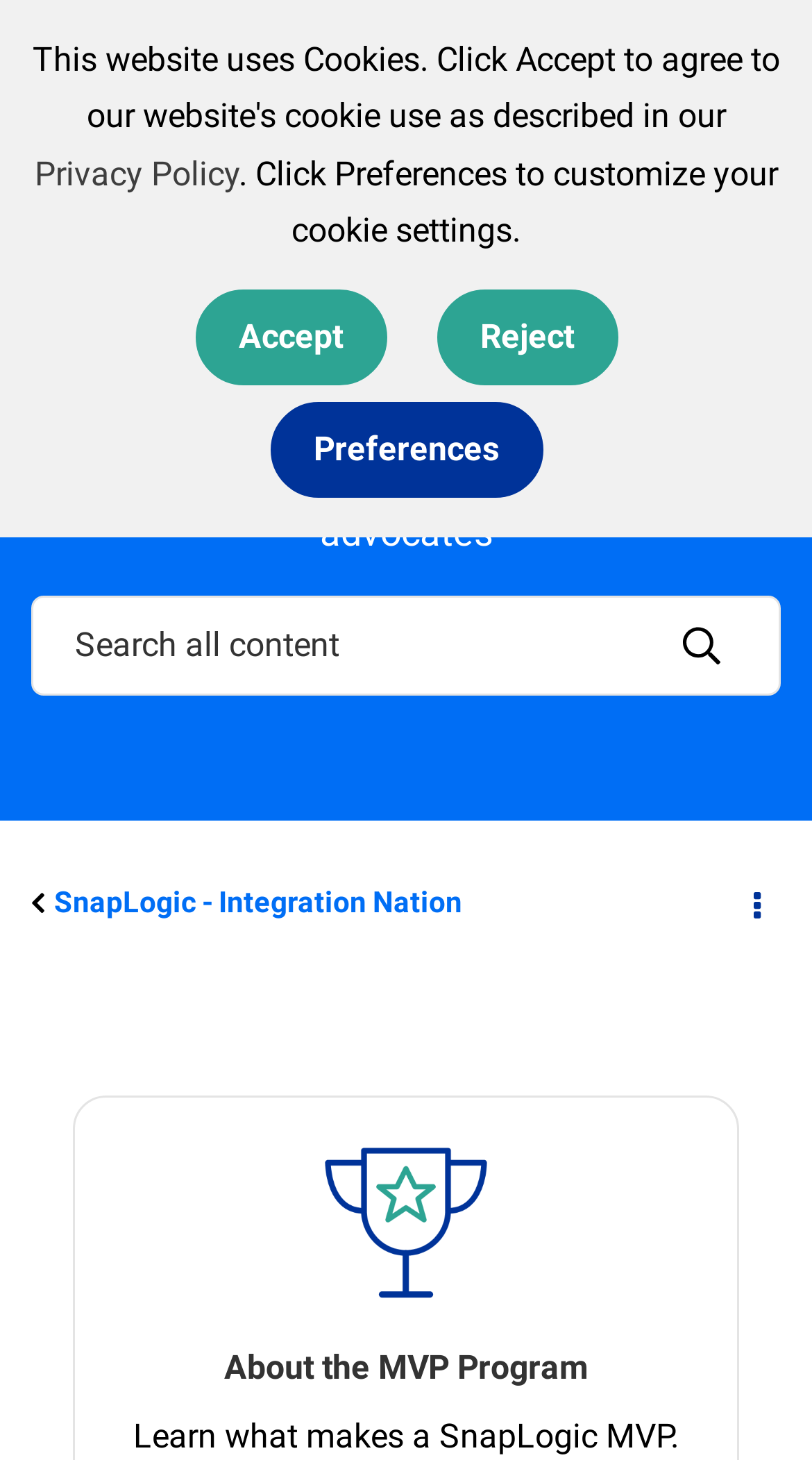Please pinpoint the bounding box coordinates for the region I should click to adhere to this instruction: "Go to FAQ".

[0.636, 0.029, 0.718, 0.1]